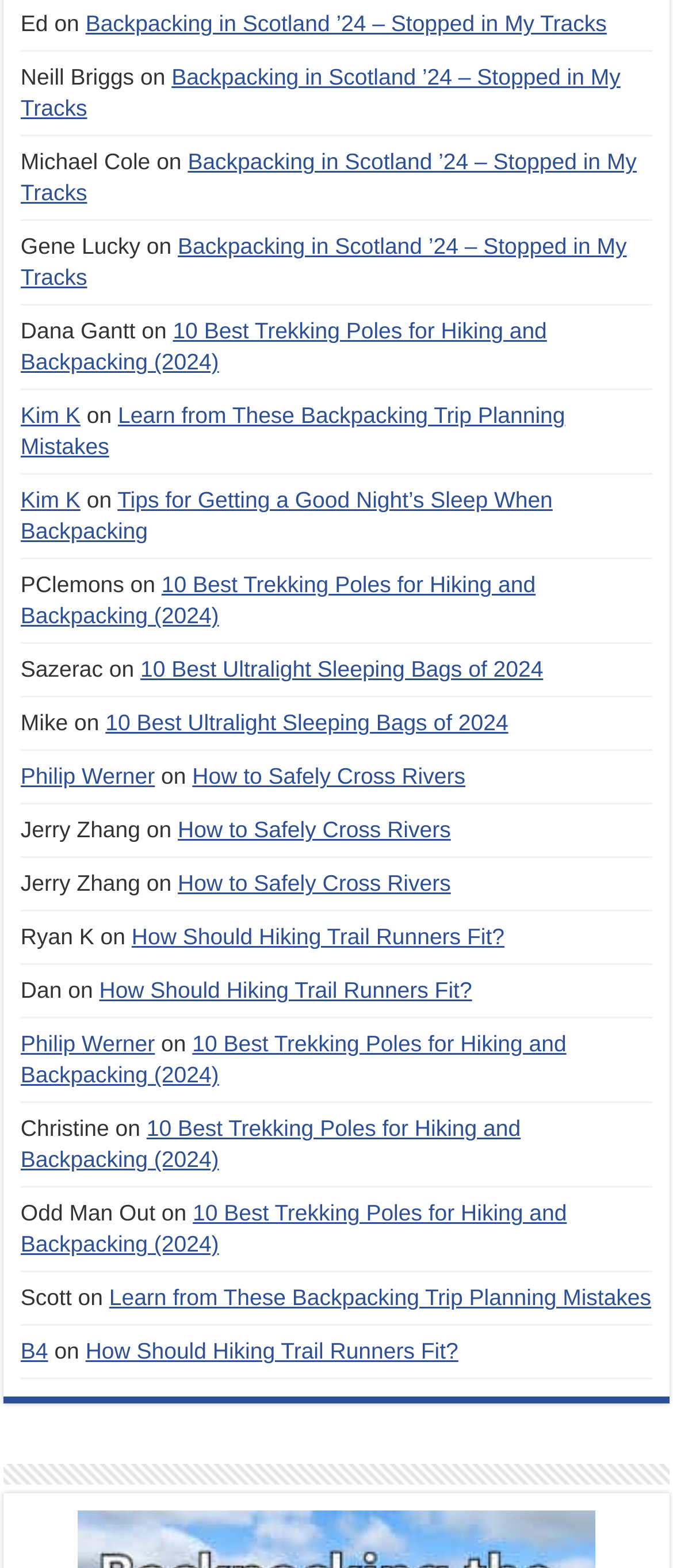Determine the bounding box coordinates for the element that should be clicked to follow this instruction: "Click on 'Backpacking in Scotland ’24 – Stopped in My Tracks'". The coordinates should be given as four float numbers between 0 and 1, in the format [left, top, right, bottom].

[0.127, 0.007, 0.902, 0.023]